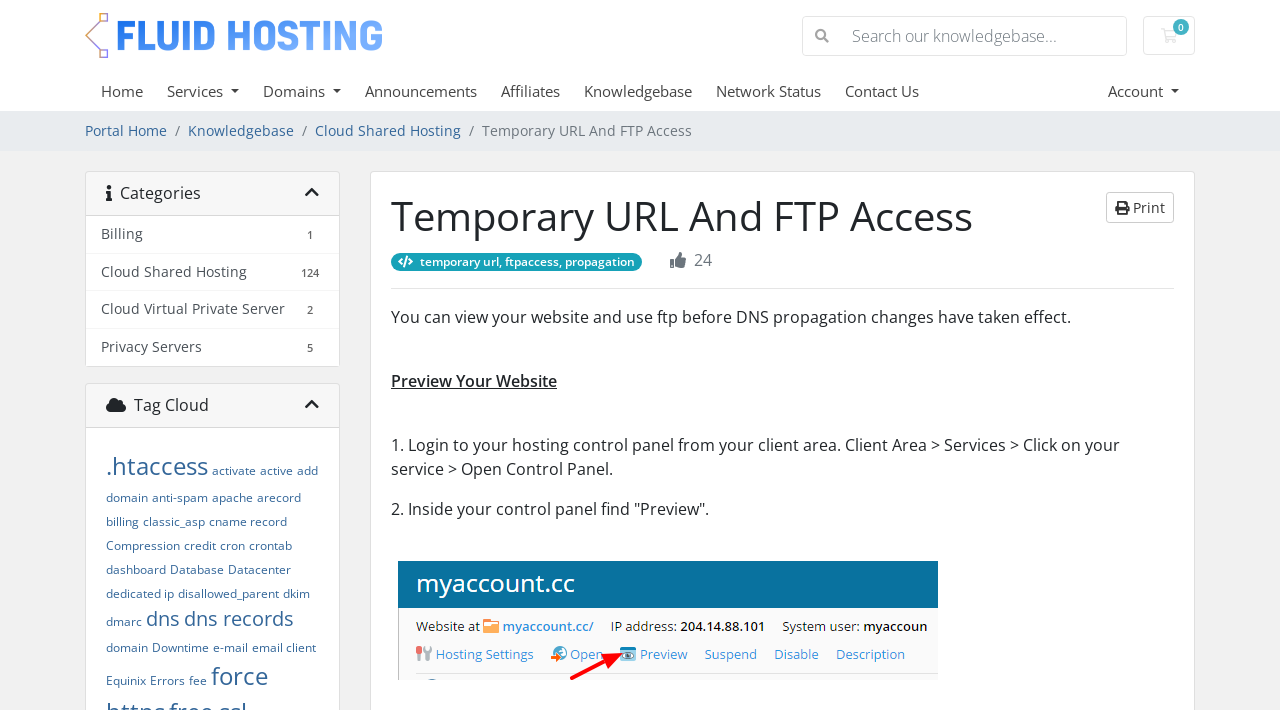Articulate a detailed summary of the webpage's content and design.

The webpage is a knowledgebase article from Fluid Hosting, titled "Temporary URL And FTP Access". At the top, there is a navigation menu with links to "Home", "Services", "Domains", "Announcements", "Affiliates", "Knowledgebase", "Network Status", and "Contact Us". Below the navigation menu, there is a breadcrumb trail showing the path to the current article.

The main content of the page is divided into sections. The first section has a heading "Categories" with a list of links to categories such as "Billing", "Cloud Shared Hosting", "Cloud Virtual Private Server", and "Privacy Servers". 

Below the categories section, there is a heading "Tag Cloud" with a list of links to various tags such as ".htaccess", "activate", "add domain", and many others. These links are arranged in a horizontal list.

The main article content starts with a heading "Temporary URL And FTP Access" followed by a brief summary of the article. The article is divided into sections with headings and paragraphs of text. The text explains how to preview a website and use FTP before DNS propagation changes take effect. There are step-by-step instructions with numbered lists and brief descriptions.

At the top right corner of the page, there is a search box with a placeholder text "Search our knowledgebase...". Next to the search box, there is a shopping cart icon with a link to the shopping cart. There is also a button with a magnifying glass icon, possibly a search button.